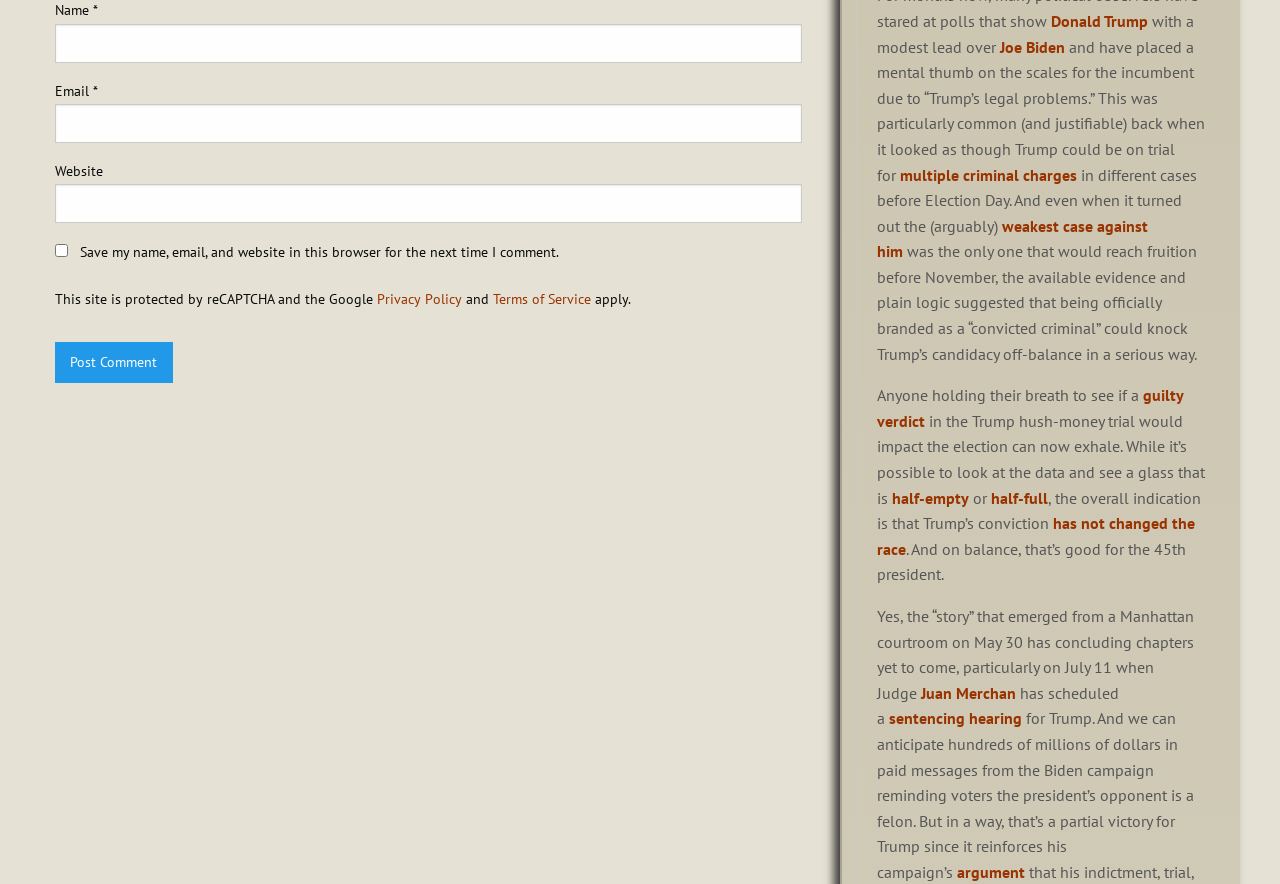Ascertain the bounding box coordinates for the UI element detailed here: "parent_node: Website name="url"". The coordinates should be provided as [left, top, right, bottom] with each value being a float between 0 and 1.

[0.043, 0.208, 0.627, 0.252]